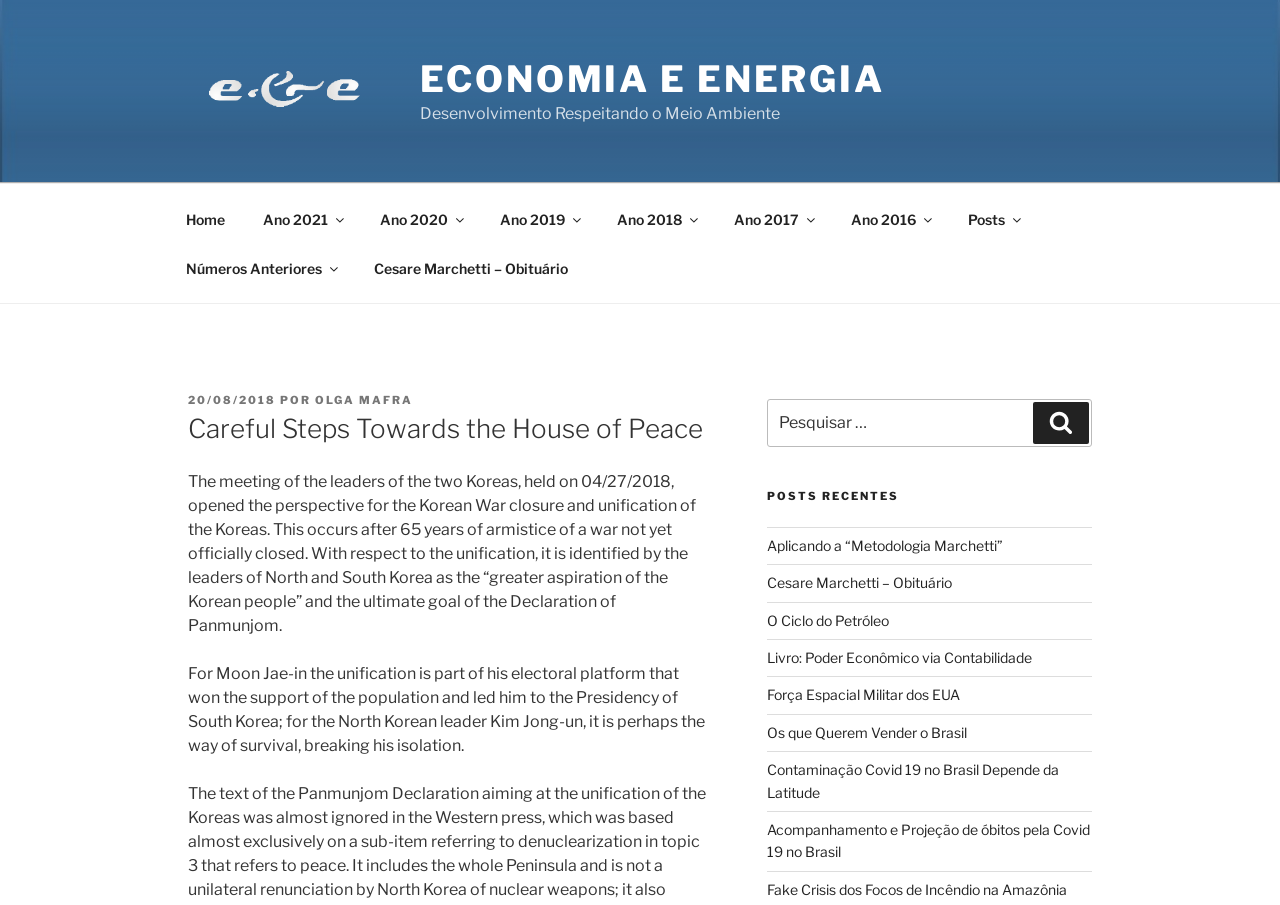Please locate the bounding box coordinates of the element that needs to be clicked to achieve the following instruction: "Watch Straw Dogs now". The coordinates should be four float numbers between 0 and 1, i.e., [left, top, right, bottom].

None